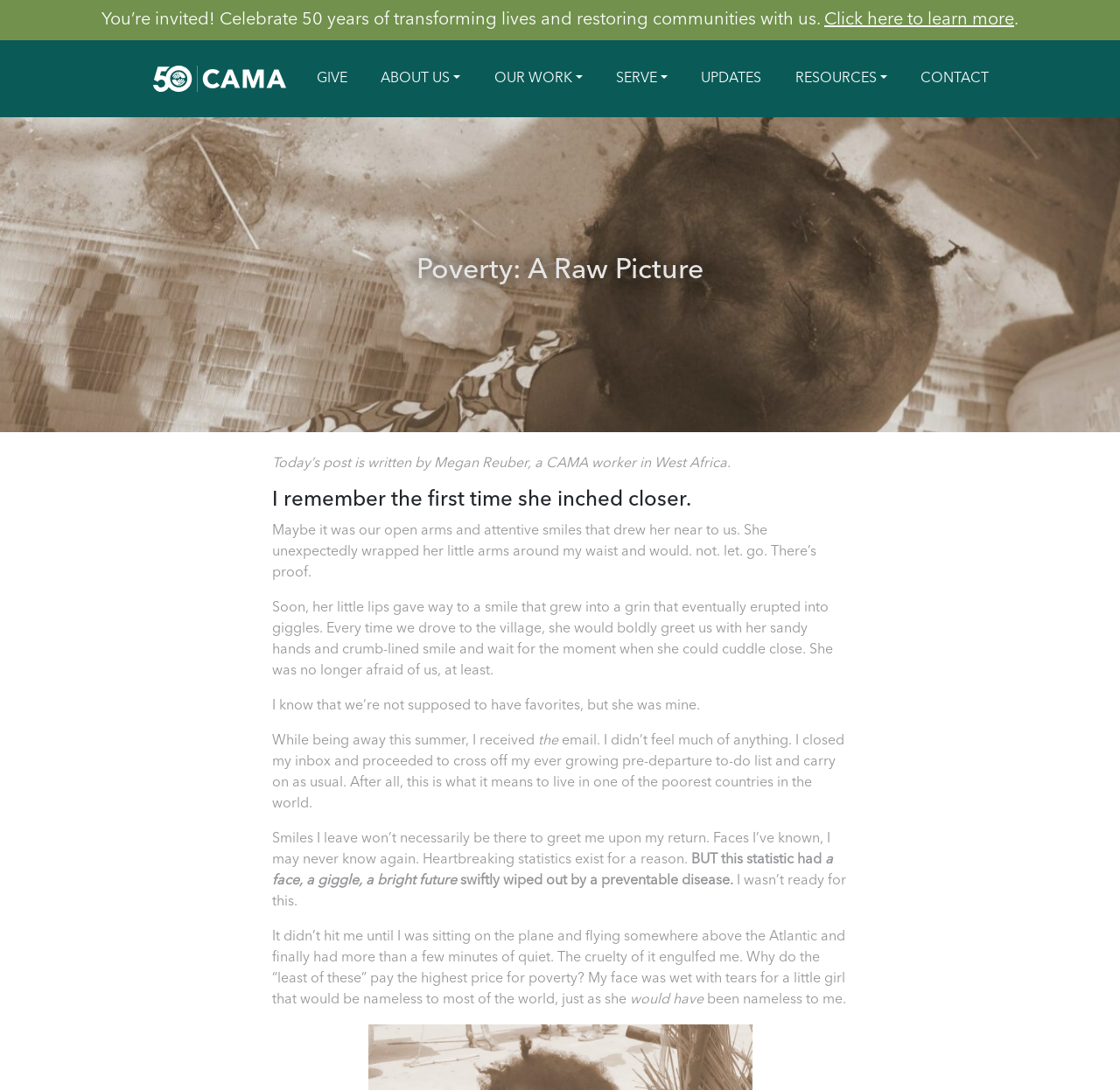Provide an in-depth caption for the elements present on the webpage.

This webpage is about poverty and its impact on children. At the top, there is a banner with a celebratory tone, inviting visitors to celebrate 50 years of transforming lives and restoring communities. Below this, there is a navigation menu with links to different sections of the website, including "GIVE", "ABOUT US", "OUR WORK", "SERVE", "UPDATES", "RESOURCES", and "CONTACT".

The main content of the page is a personal story written by Megan Reuber, a CAMA worker in West Africa. The story is about her experience with a young girl in a poverty-stricken area. The text is divided into several paragraphs, each describing a moment in their interaction, from the girl's initial hesitation to her eventual warmth and affection.

The story is accompanied by a heading, "Poverty: A Raw Picture", which is centered at the top of the main content area. The text is written in a personal and emotional tone, with the author reflecting on the harsh realities of poverty and the impact it has on children.

There is also a logo of CAMA, an organization that works to transform lives and restore communities, located at the top left of the page.